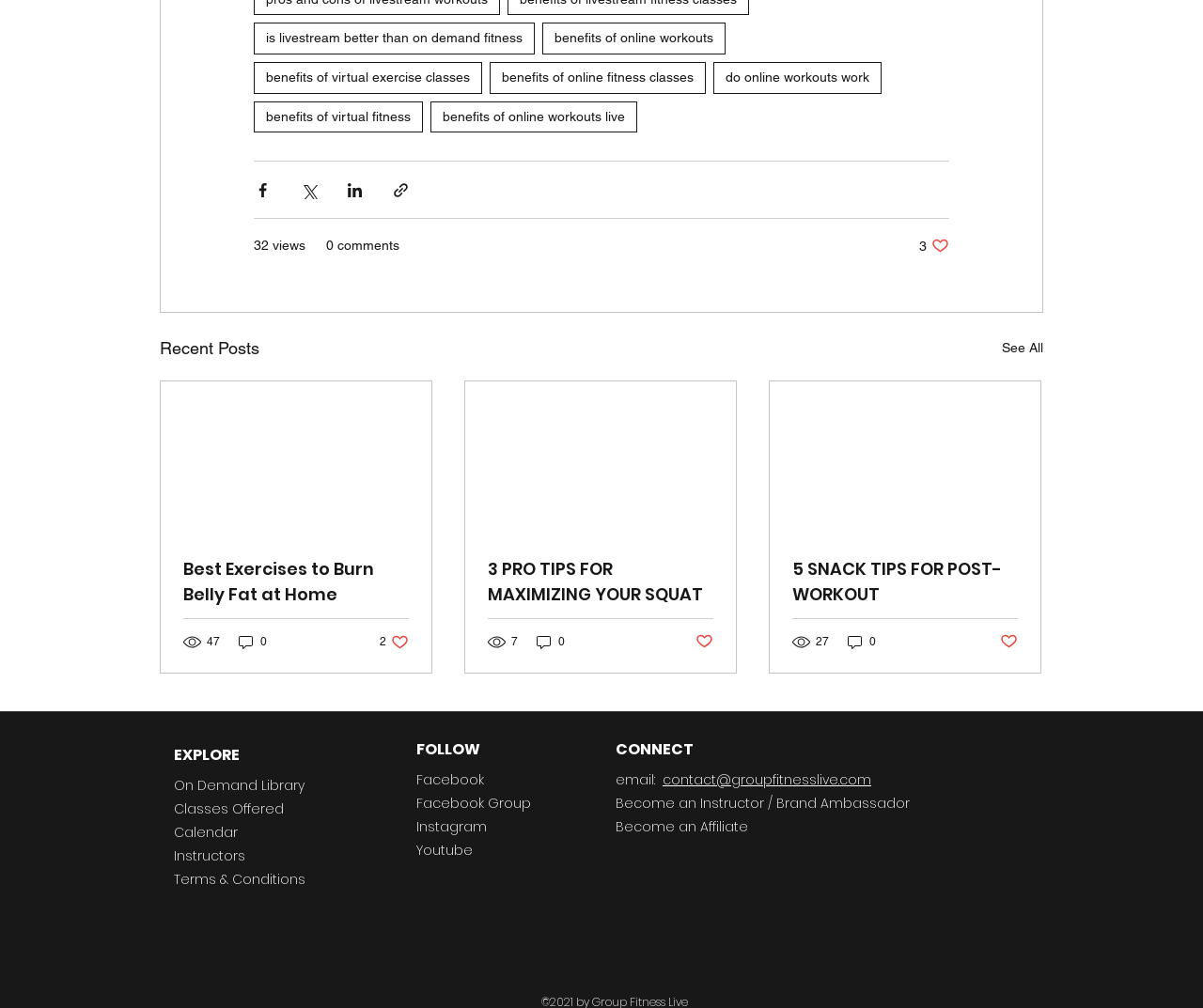Use a single word or phrase to answer the question: 
What is the email address provided in the 'CONNECT' section?

contact@groupfitnesslive.com